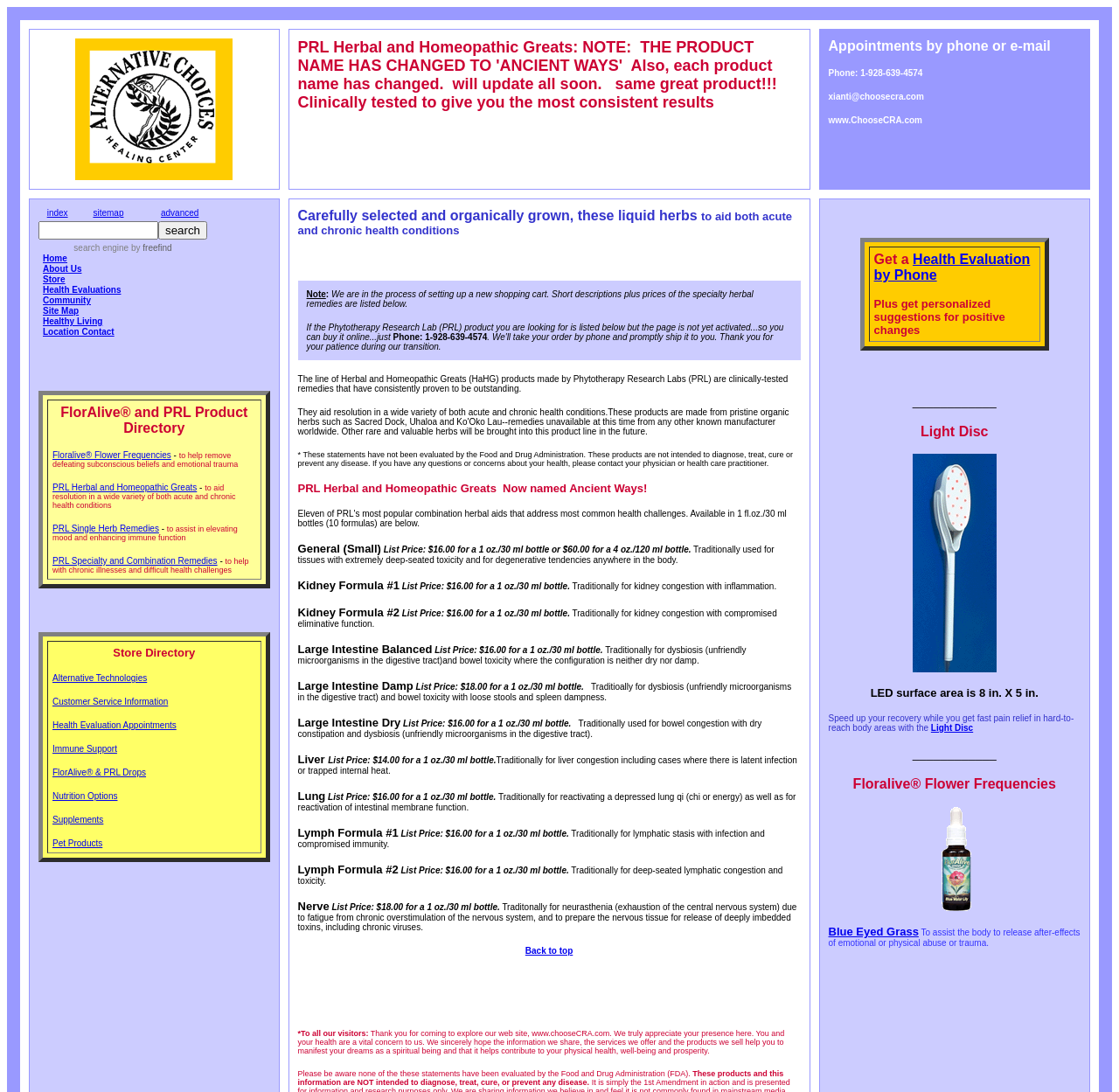What is the company's phone number?
Answer the question based on the image using a single word or a brief phrase.

1-928-639-4574